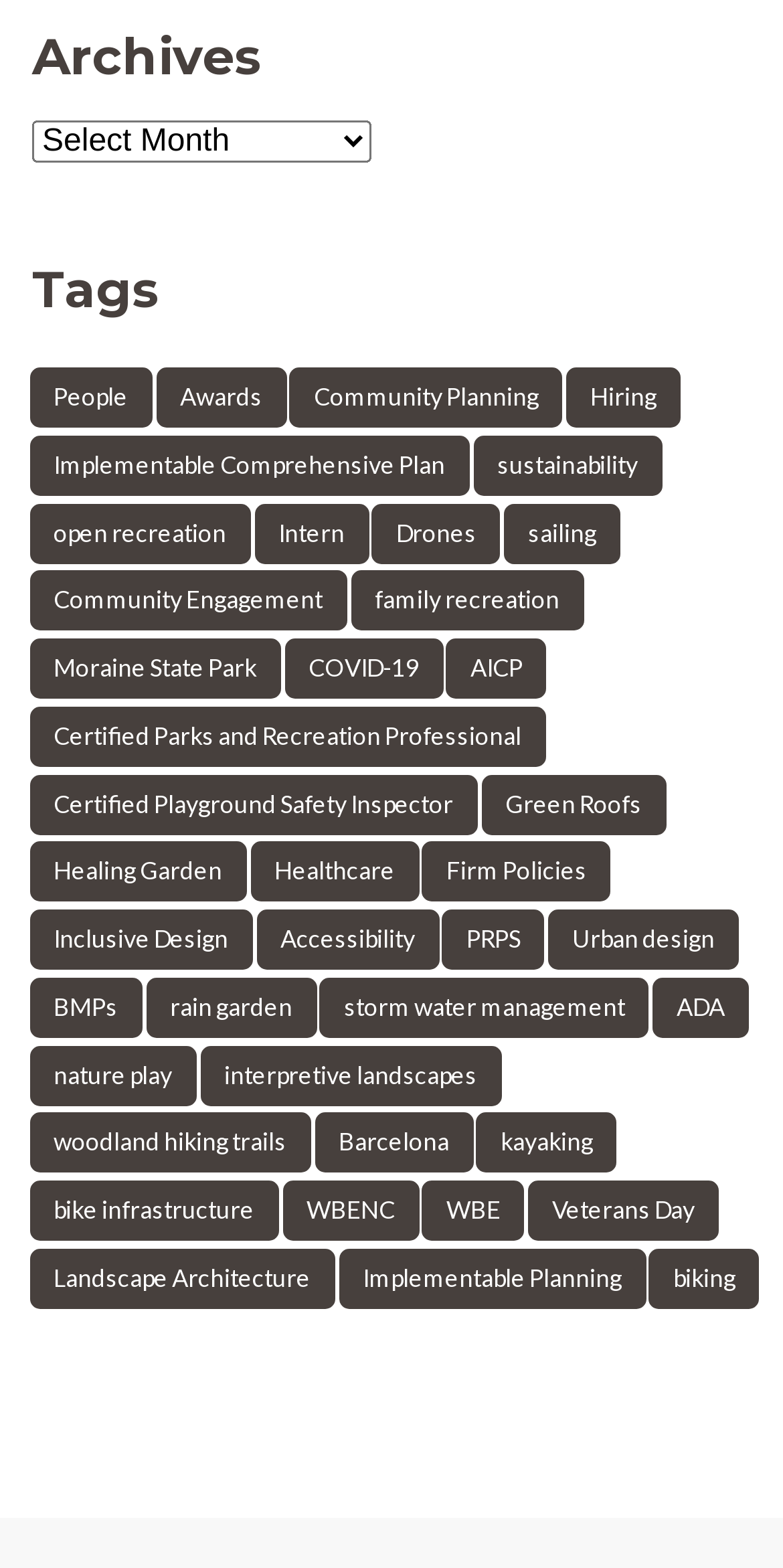How many links are there under the 'Tags' heading?
Using the picture, provide a one-word or short phrase answer.

44